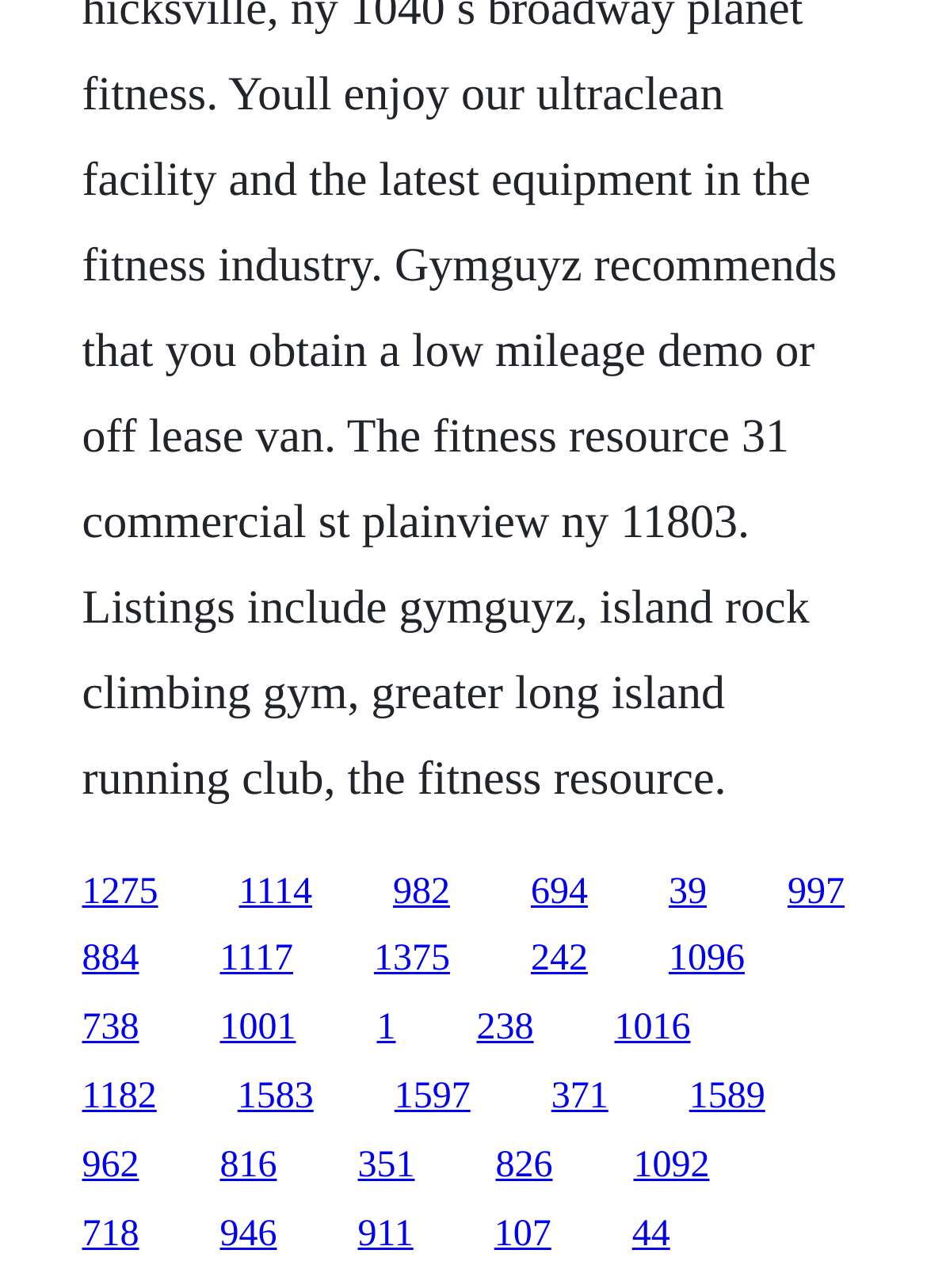Locate the UI element described by 44 and provide its bounding box coordinates. Use the format (top-left x, top-left y, bottom-right x, bottom-right y) with all values as floating point numbers between 0 and 1.

[0.682, 0.942, 0.723, 0.973]